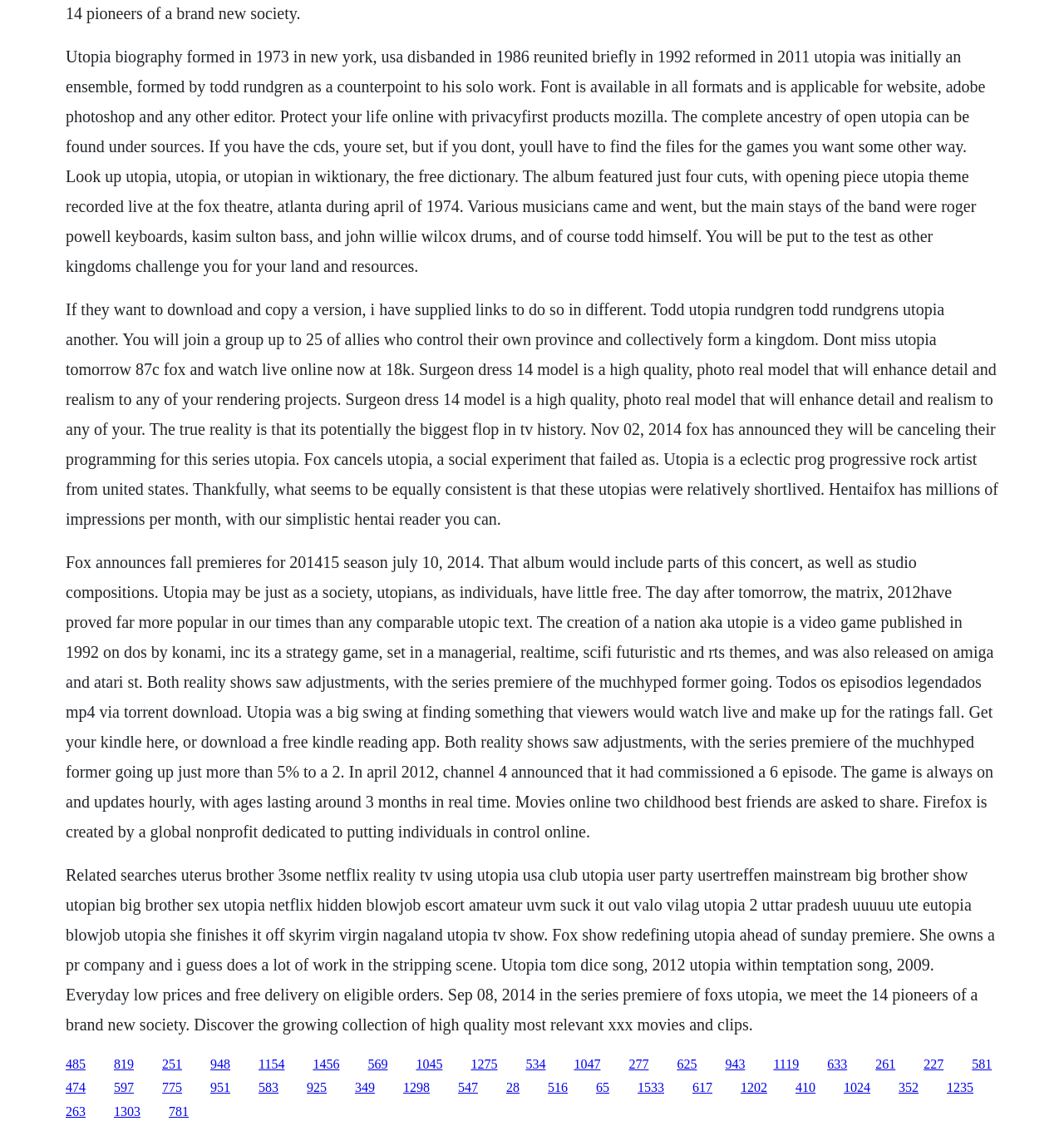Kindly determine the bounding box coordinates for the clickable area to achieve the given instruction: "Visit the webpage about Todd Rundgren's Utopia".

[0.152, 0.934, 0.171, 0.947]